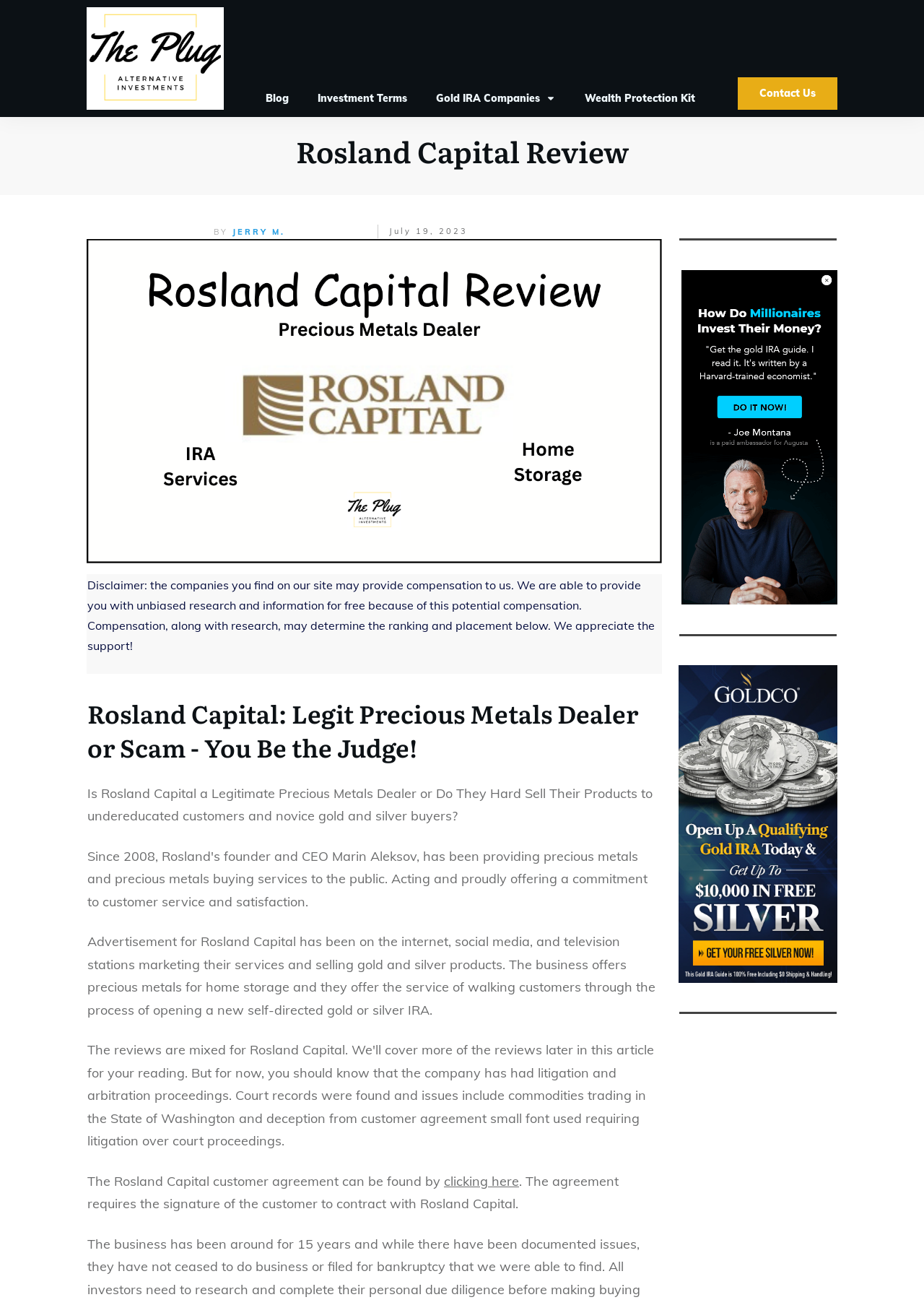Find the bounding box coordinates for the area you need to click to carry out the instruction: "Learn more about Family Medicine". The coordinates should be four float numbers between 0 and 1, indicated as [left, top, right, bottom].

None